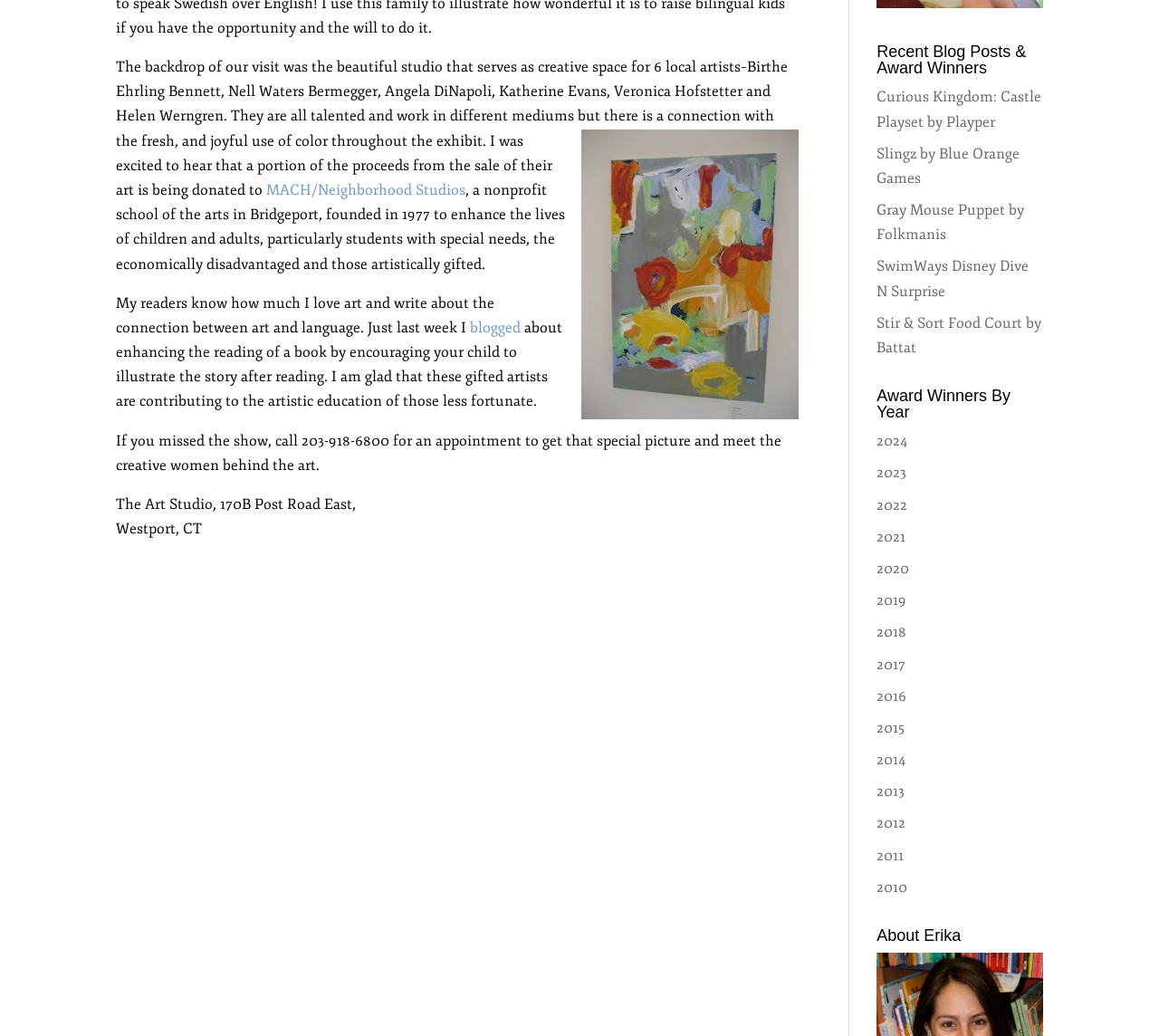Identify the bounding box of the HTML element described here: "MACH/Neighborhood Studios". Provide the coordinates as four float numbers between 0 and 1: [left, top, right, bottom].

[0.23, 0.175, 0.402, 0.192]